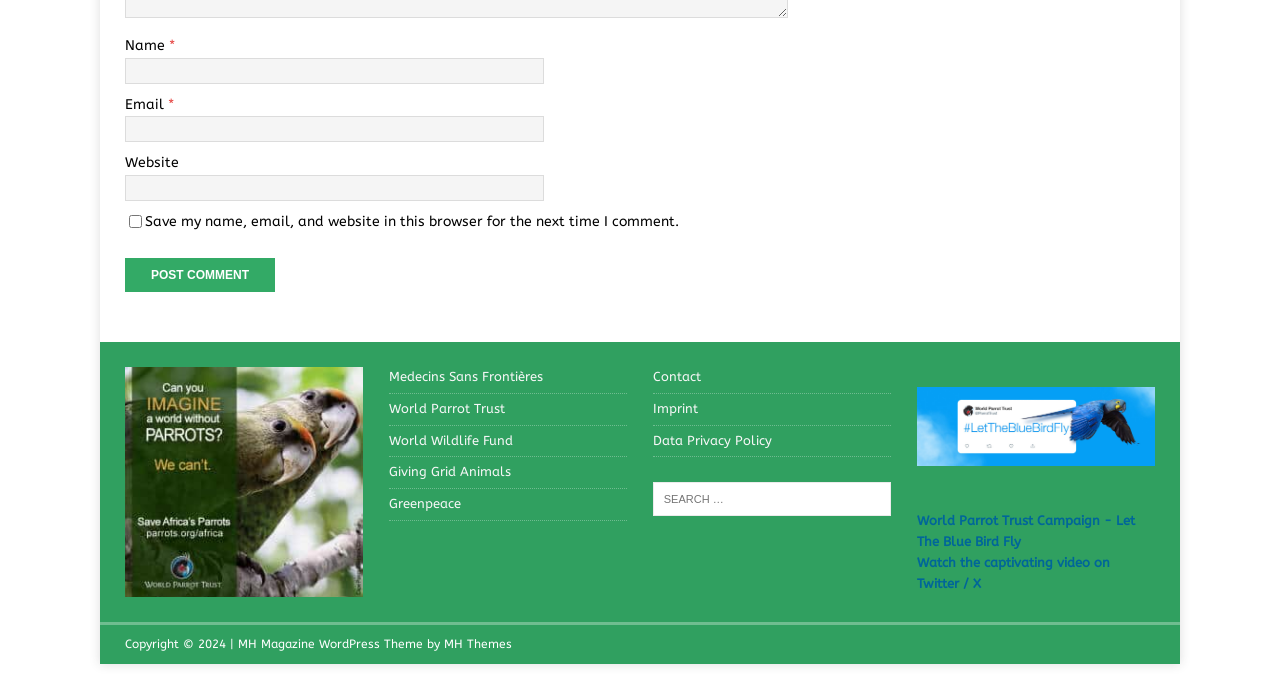Please find the bounding box for the UI element described by: "Business".

None